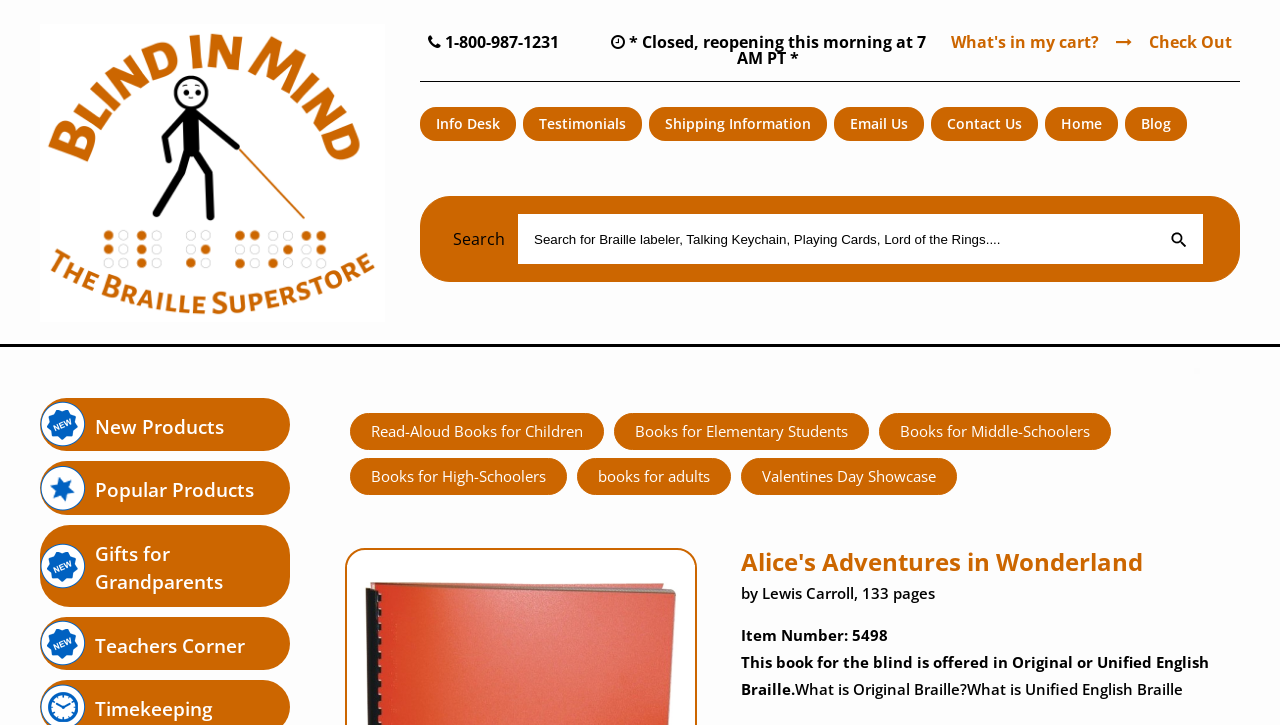Predict the bounding box coordinates of the UI element that matches this description: "What is Unified English Braille". The coordinates should be in the format [left, top, right, bottom] with each value between 0 and 1.

[0.755, 0.936, 0.924, 0.964]